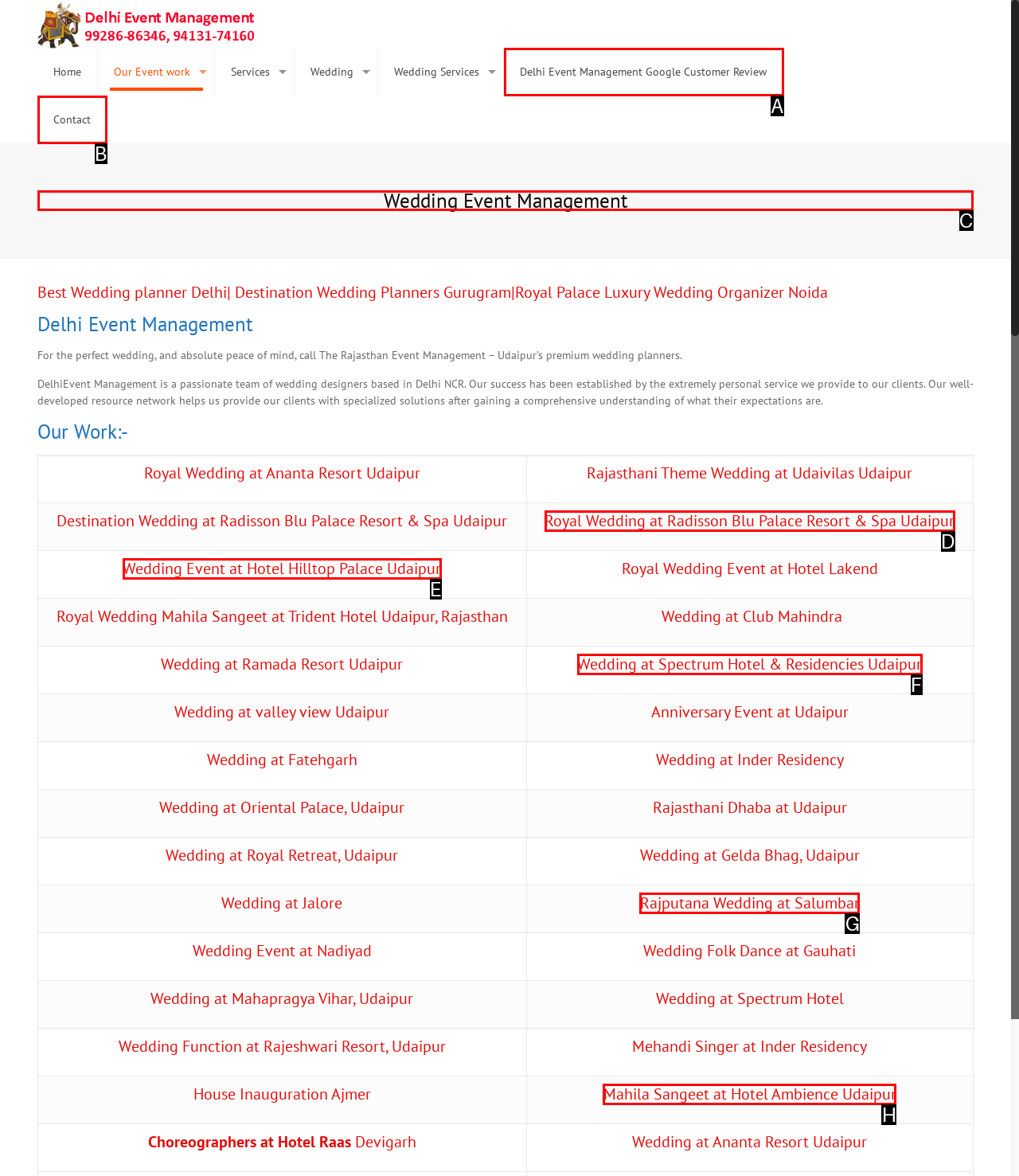Identify the letter of the UI element you should interact with to perform the task: Visit the 'Sibling Grief' page
Reply with the appropriate letter of the option.

None